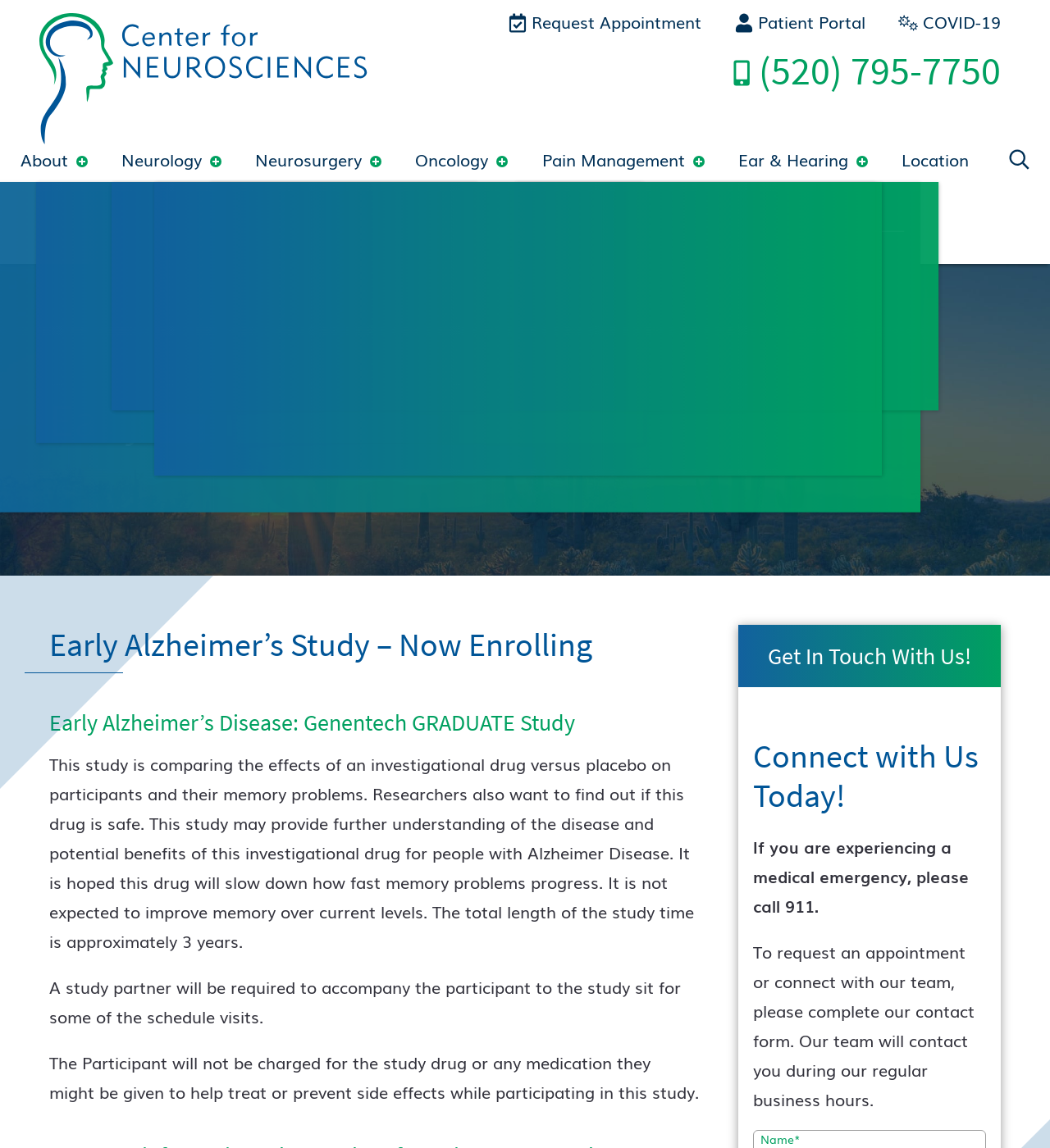What is the name of the center?
Based on the visual information, provide a detailed and comprehensive answer.

I found the name of the center by looking at the root element 'Early Alzheimer’s Study | Center for Neurosciences' which is focused and has a link with the text 'Center for Neurosciences Home'.